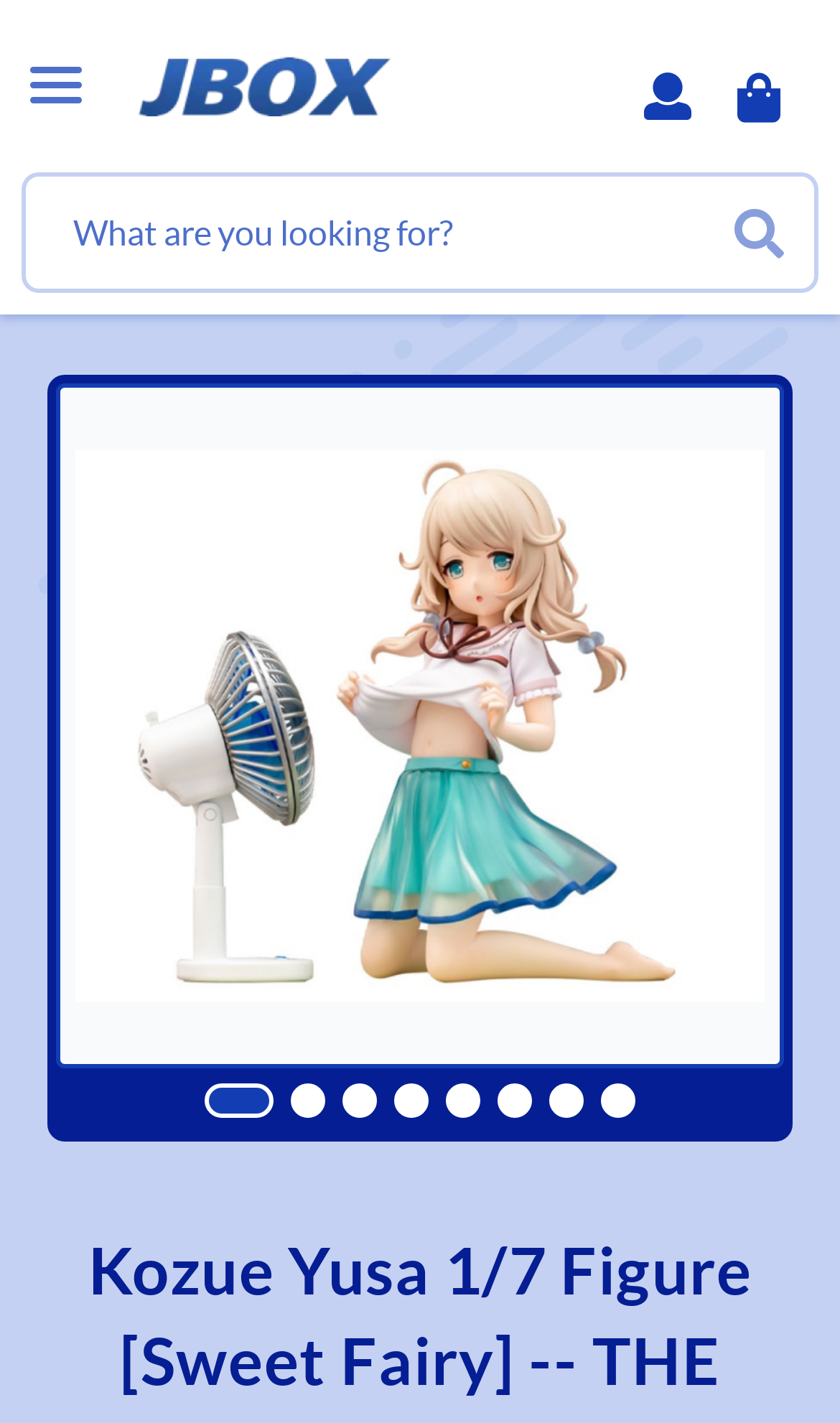Determine and generate the text content of the webpage's headline.

Kozue Yusa 1/7 Figure [Sweet Fairy] -- THE IDOLM@STER Cinderella Girls